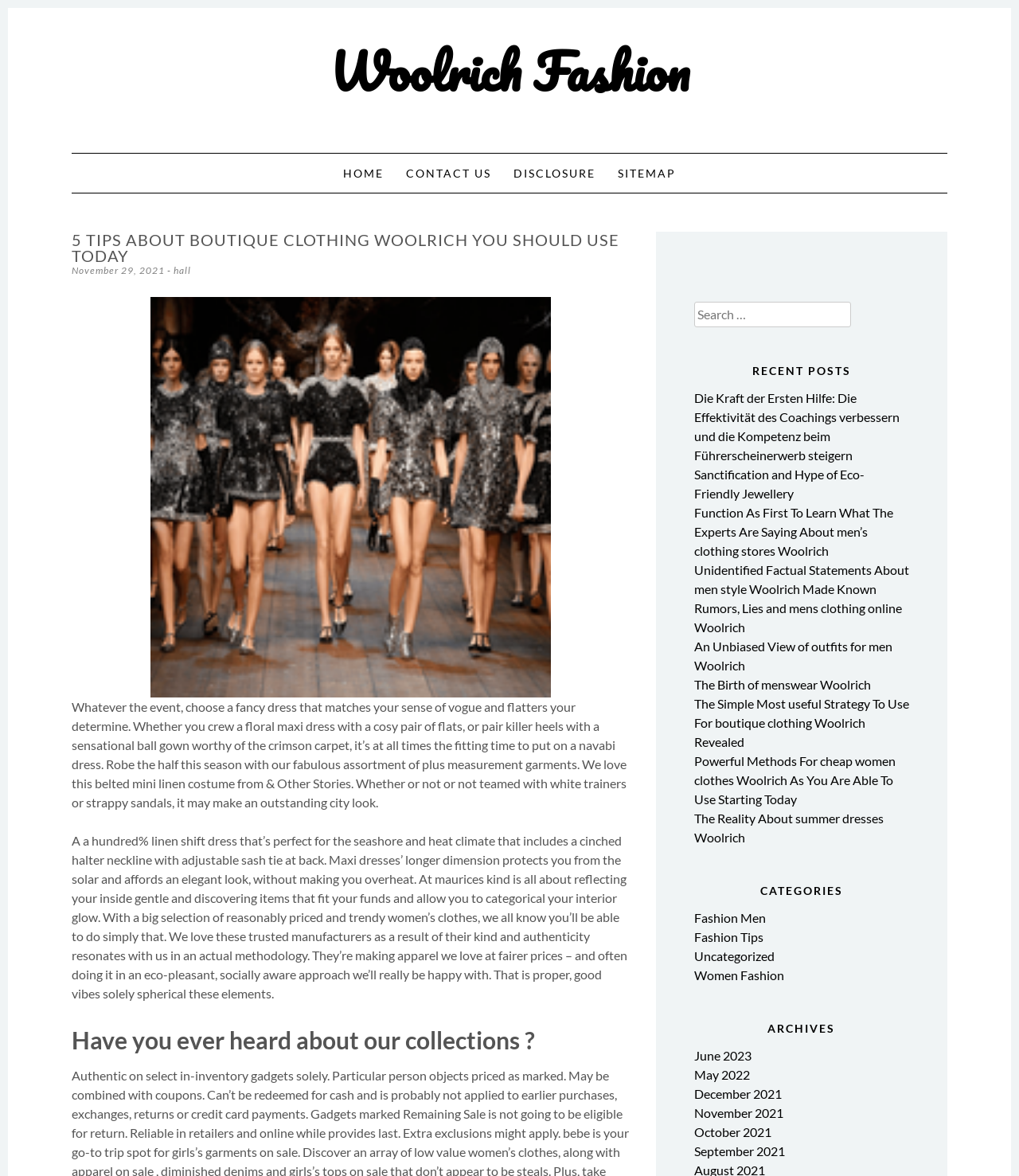Can you find the bounding box coordinates for the element to click on to achieve the instruction: "Click on the 'HOME' link"?

[0.337, 0.142, 0.377, 0.153]